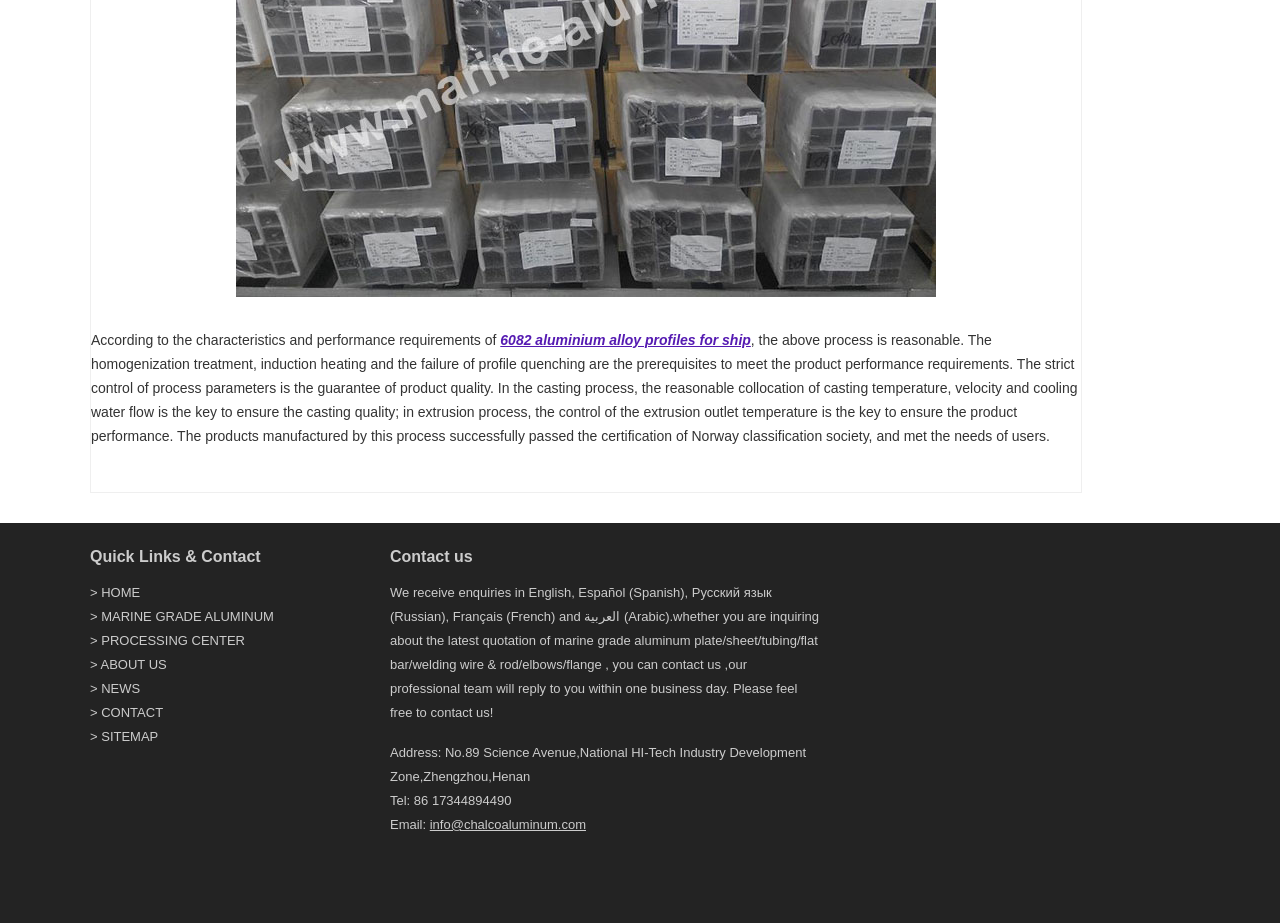Ascertain the bounding box coordinates for the UI element detailed here: "HOME". The coordinates should be provided as [left, top, right, bottom] with each value being a float between 0 and 1.

[0.079, 0.634, 0.11, 0.65]